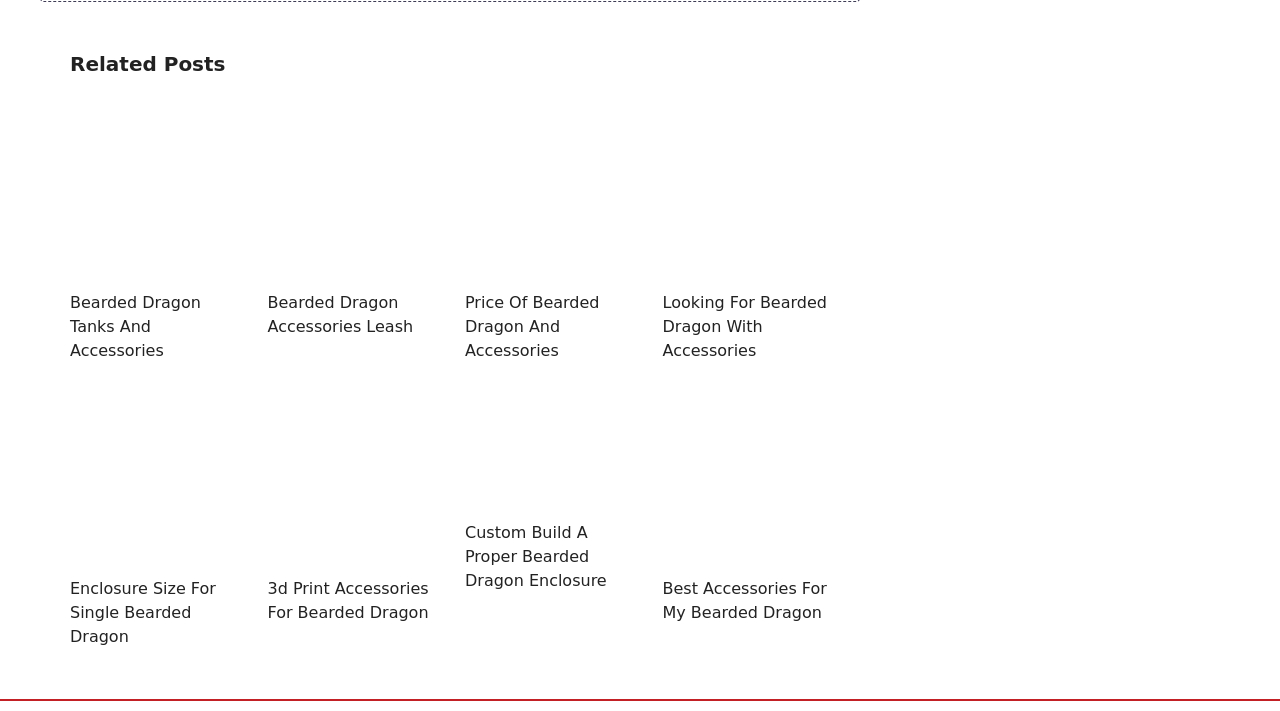Identify the bounding box coordinates for the region to click in order to carry out this instruction: "Read the heading 'Enclosure Size For Single Bearded Dragon'". Provide the coordinates using four float numbers between 0 and 1, formatted as [left, top, right, bottom].

[0.055, 0.811, 0.186, 0.913]